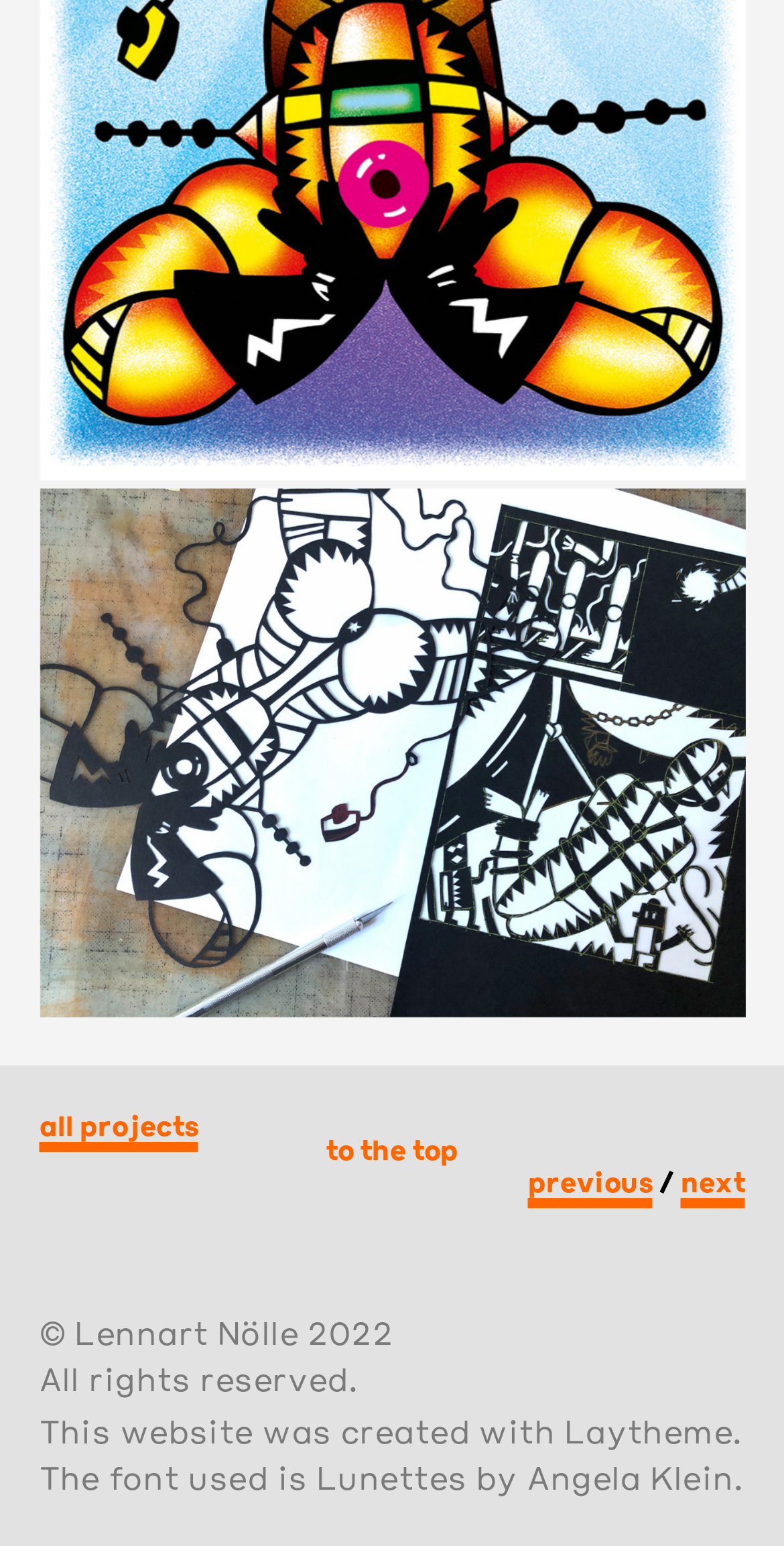Can you look at the image and give a comprehensive answer to the question:
What is the name of the font used?

The text at the bottom of the webpage mentions that 'The font used is Lunettes by Angela Klein', which suggests that the font used on this webpage is called Lunettes.